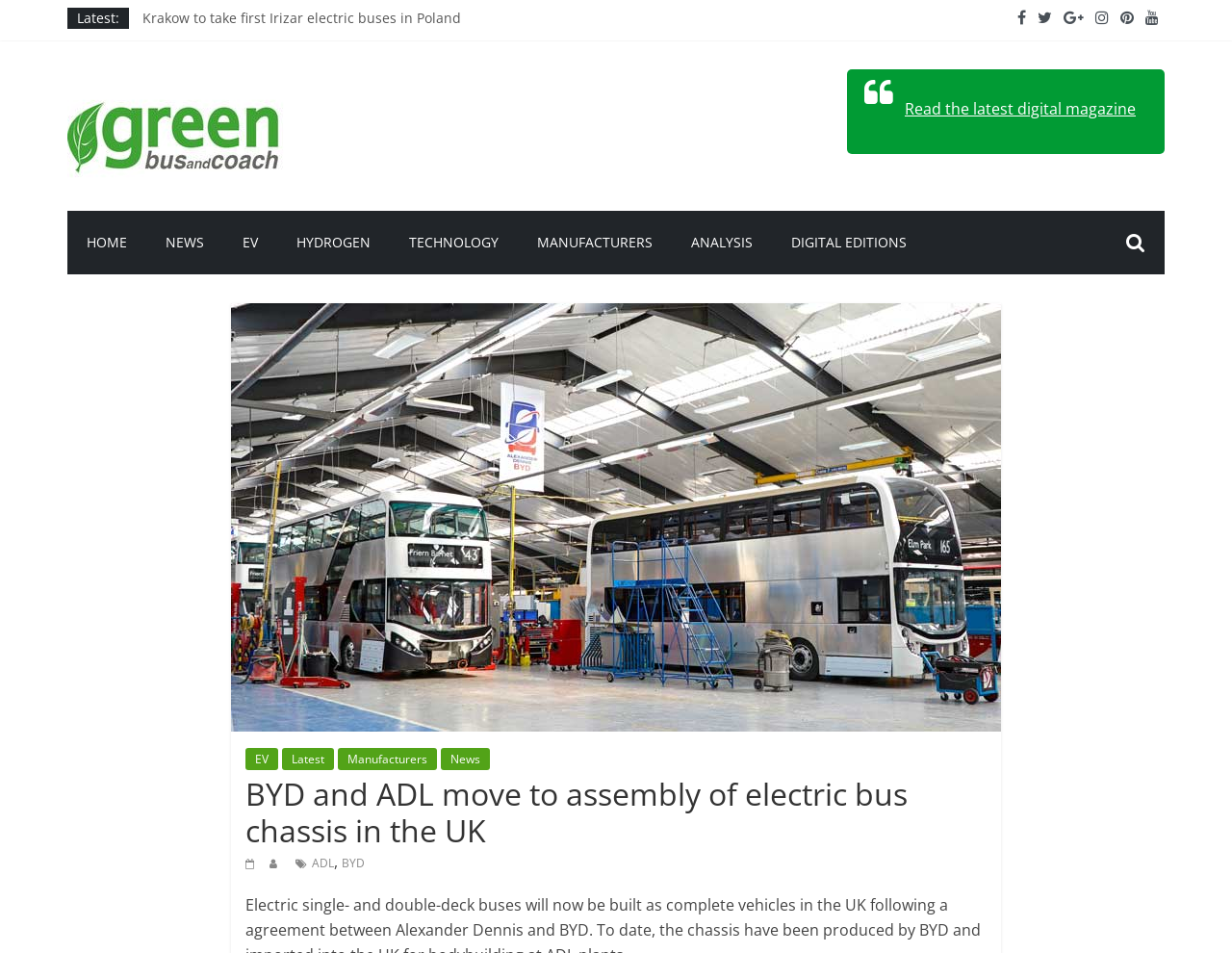Could you locate the bounding box coordinates for the section that should be clicked to accomplish this task: "Read about the 'LIFE OF A GRIEVANCE'".

None